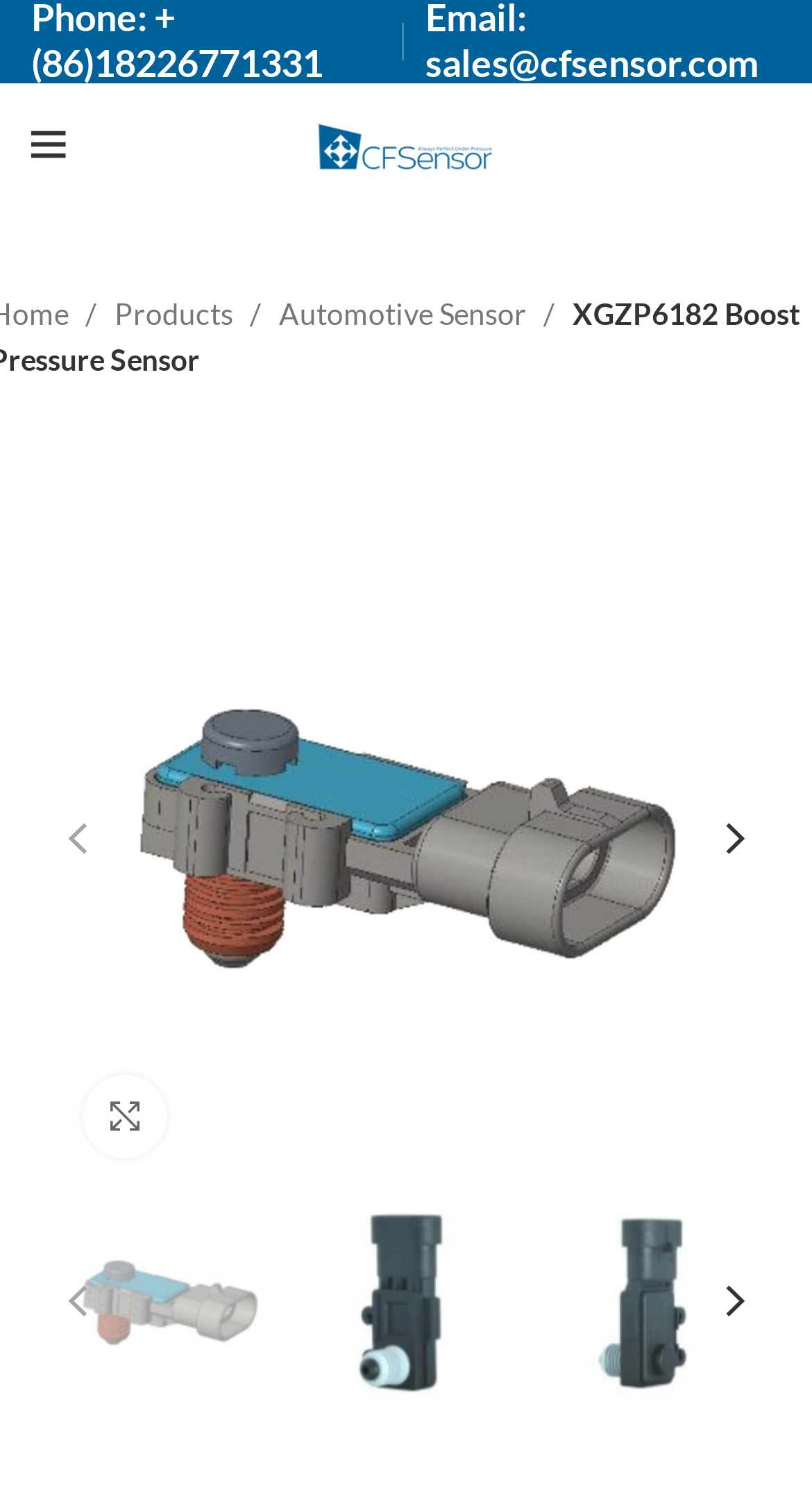Given the webpage screenshot and the description, determine the bounding box coordinates (top-left x, top-left y, bottom-right x, bottom-right y) that define the location of the UI element matching this description: Click to enlarge

[0.103, 0.713, 0.205, 0.769]